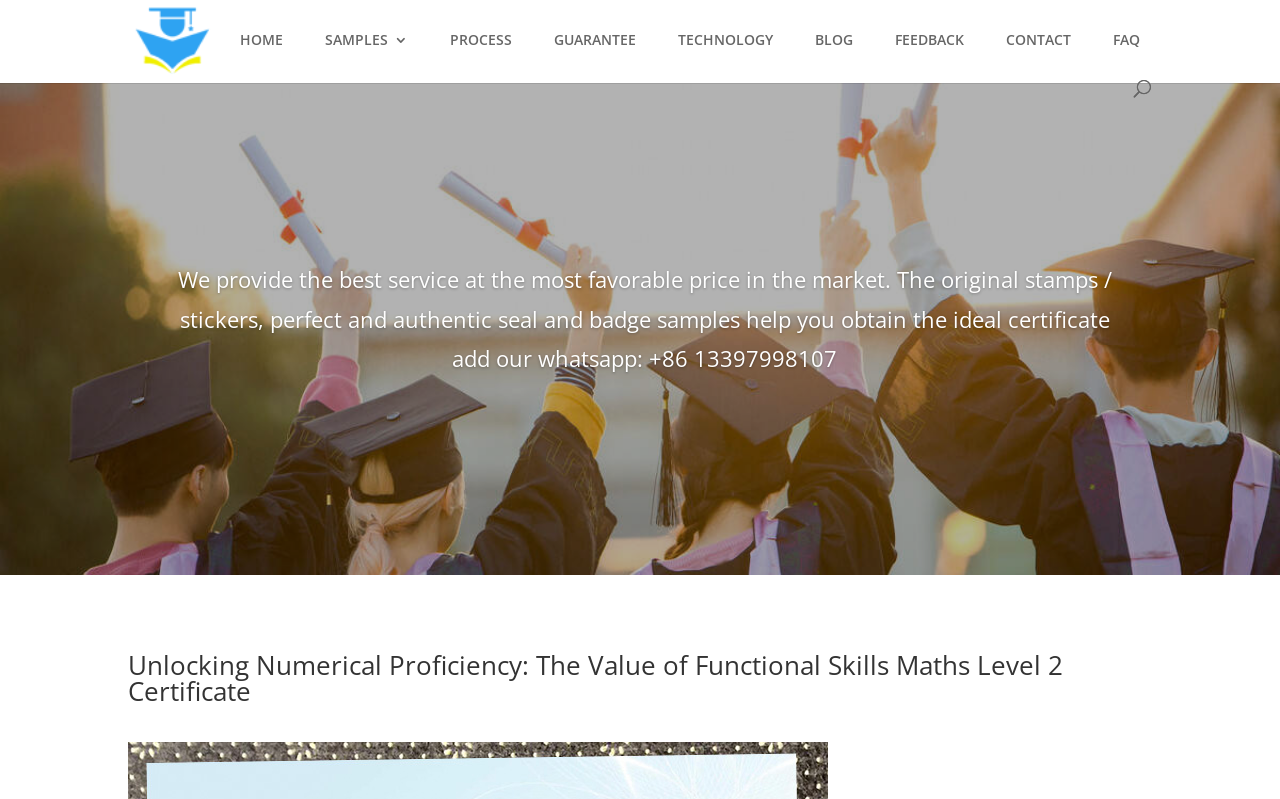For the given element description PROCESS, determine the bounding box coordinates of the UI element. The coordinates should follow the format (top-left x, top-left y, bottom-right x, bottom-right y) and be within the range of 0 to 1.

[0.352, 0.041, 0.4, 0.1]